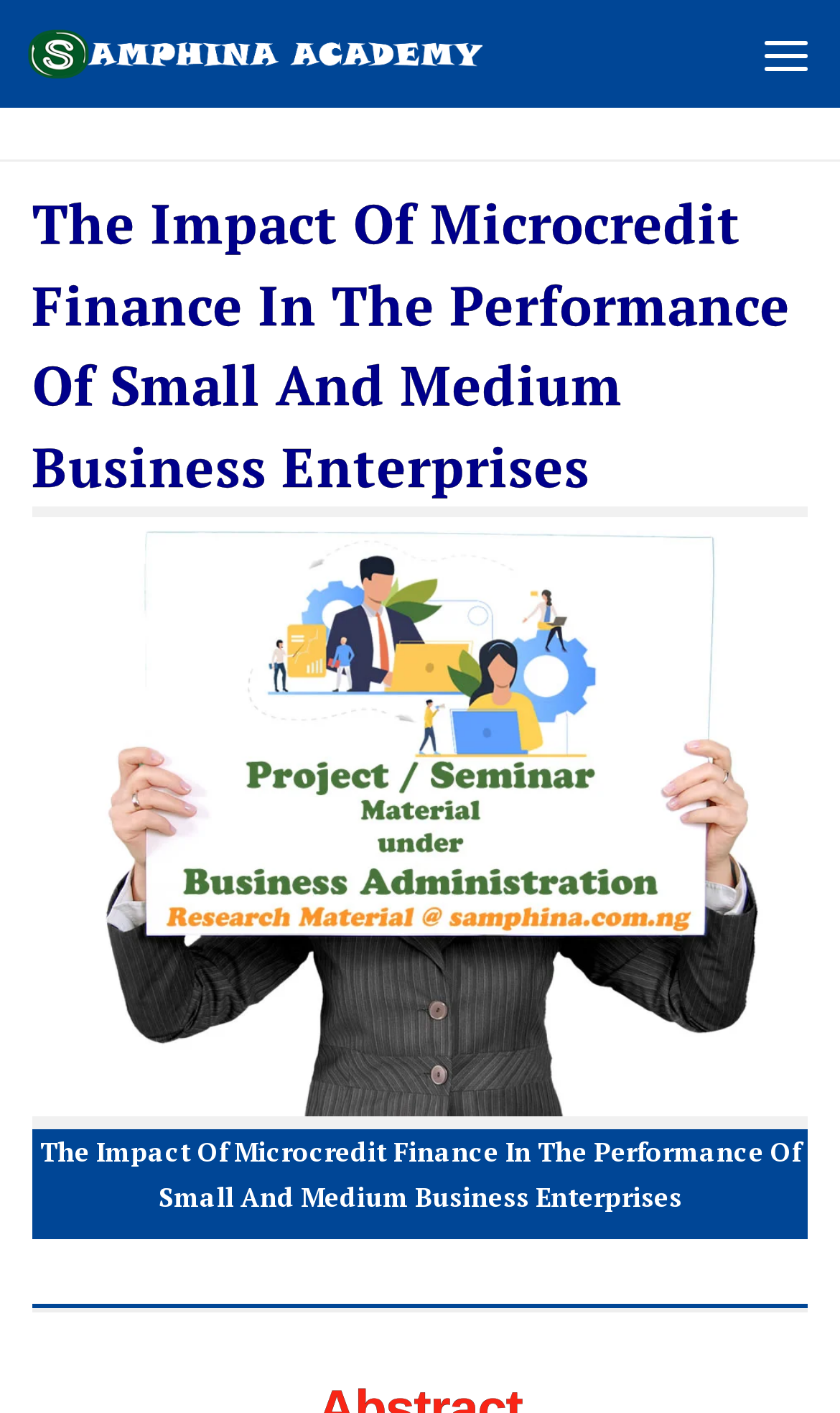What is the name of the academy?
Can you give a detailed and elaborate answer to the question?

I found the name of the academy by looking at the top-left corner of the webpage, where there is a link and an image with the text 'Samphina Academy'.